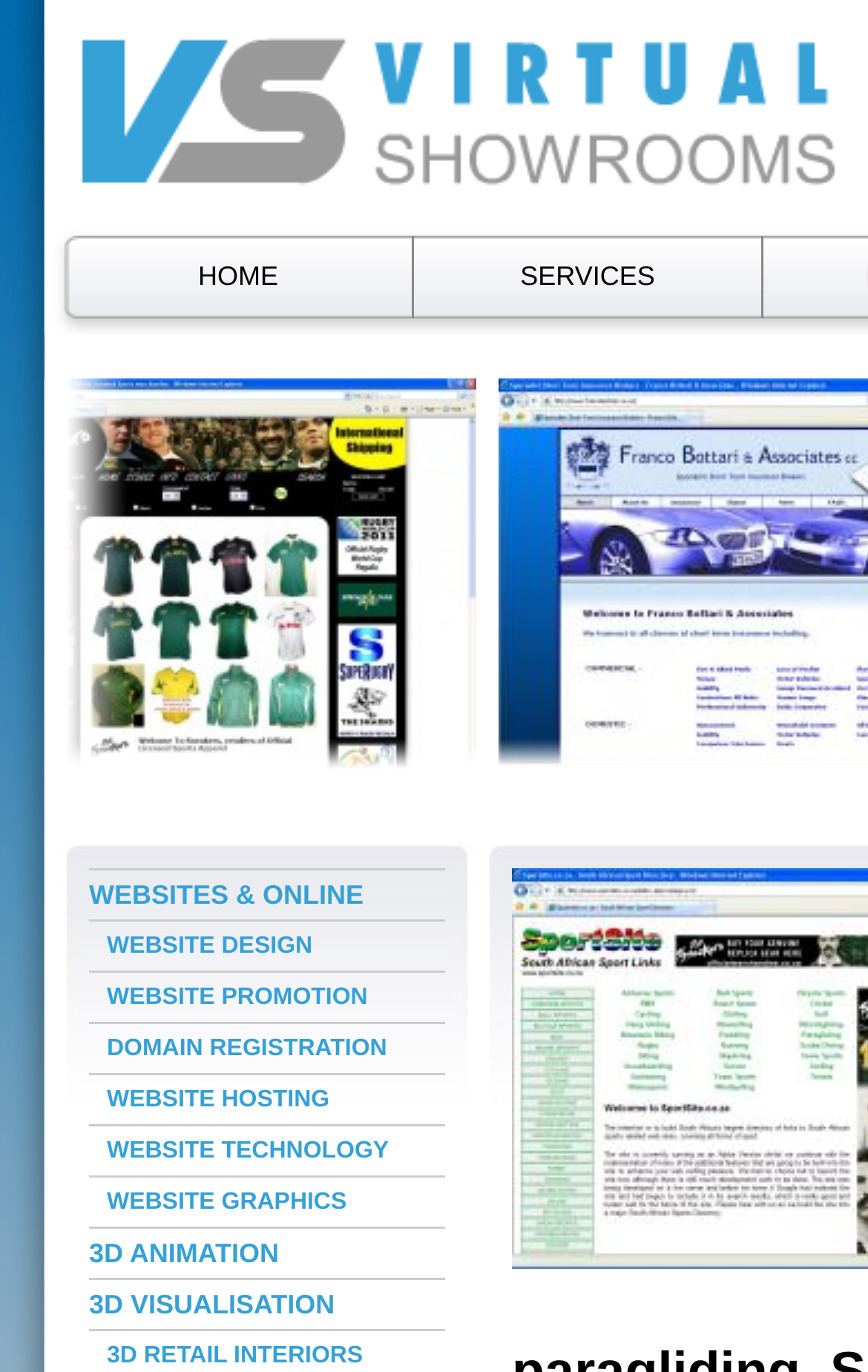Can you provide the bounding box coordinates for the element that should be clicked to implement the instruction: "go to home page"?

[0.074, 0.172, 0.474, 0.232]